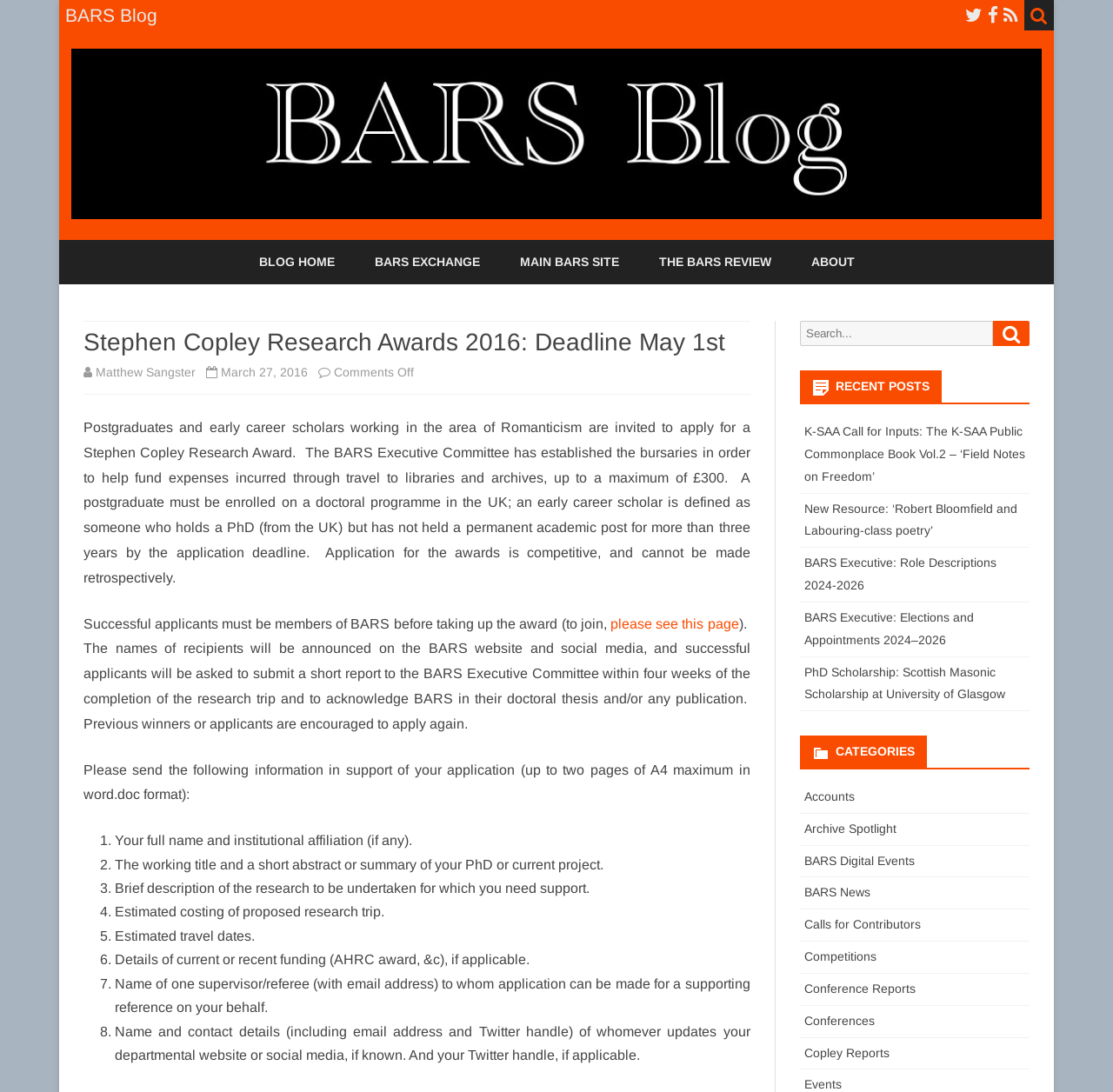Determine the coordinates of the bounding box for the clickable area needed to execute this instruction: "Click the 'BARS Blog' link".

[0.064, 0.189, 0.936, 0.203]